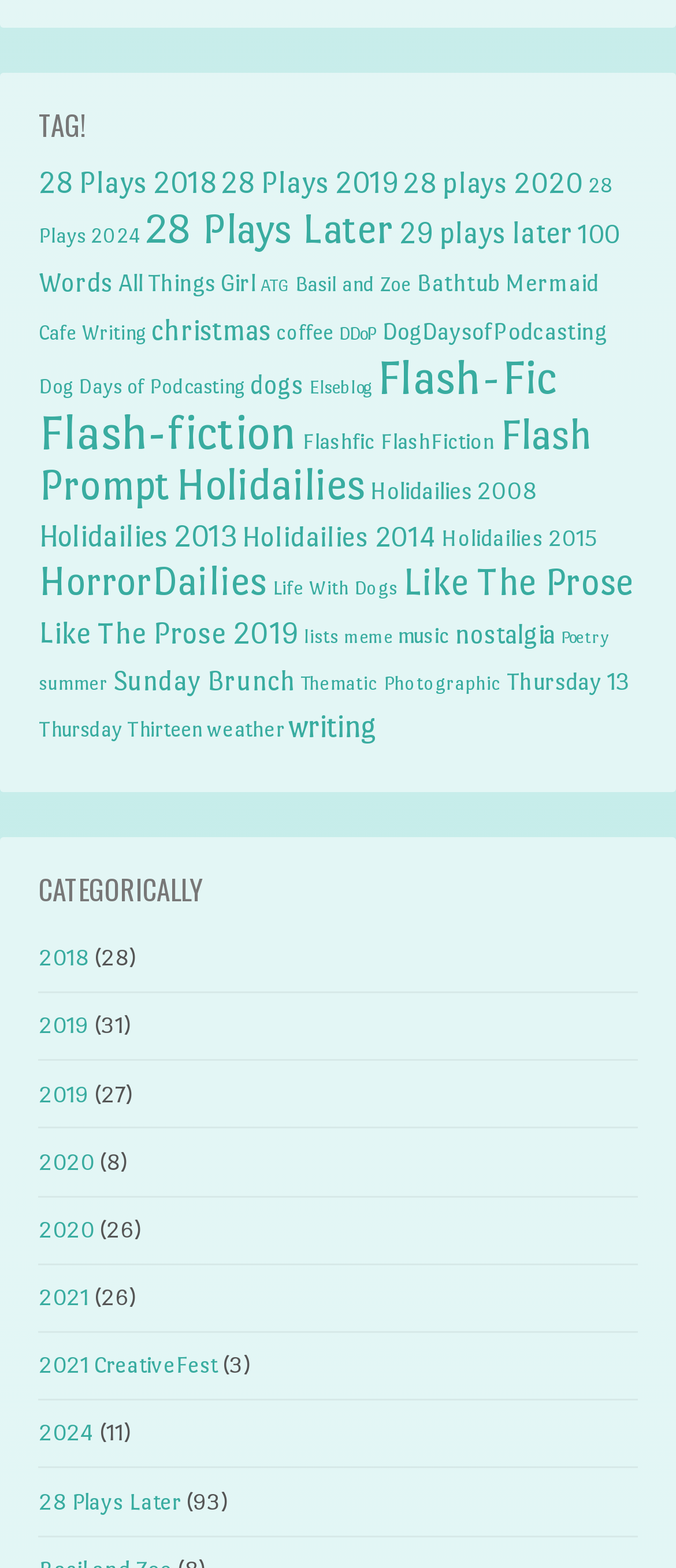Using the provided description: "Life With Dogs", find the bounding box coordinates of the corresponding UI element. The output should be four float numbers between 0 and 1, in the format [left, top, right, bottom].

[0.404, 0.369, 0.588, 0.383]